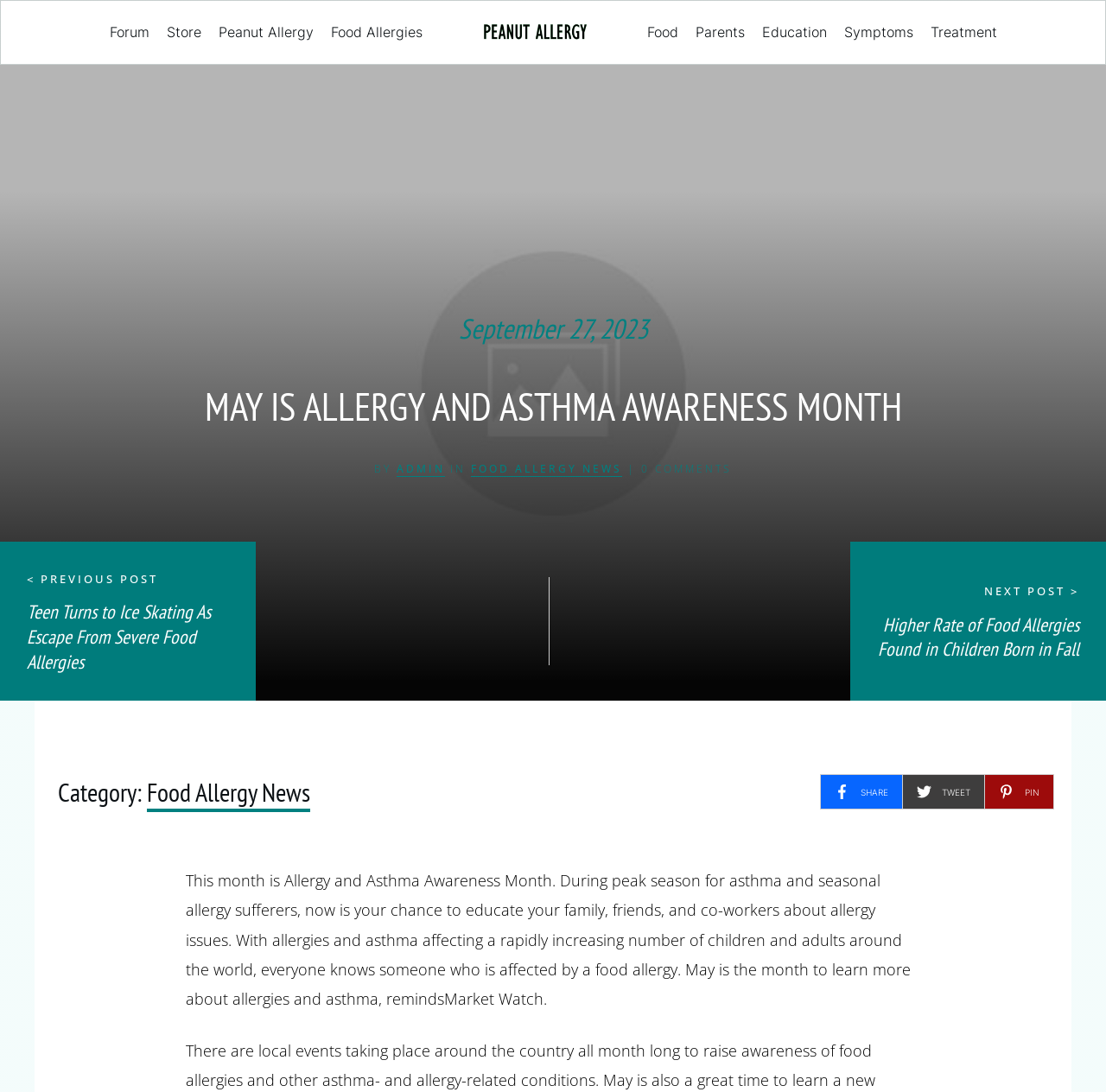Highlight the bounding box coordinates of the element you need to click to perform the following instruction: "read about peanut allergy."

[0.197, 0.022, 0.283, 0.037]